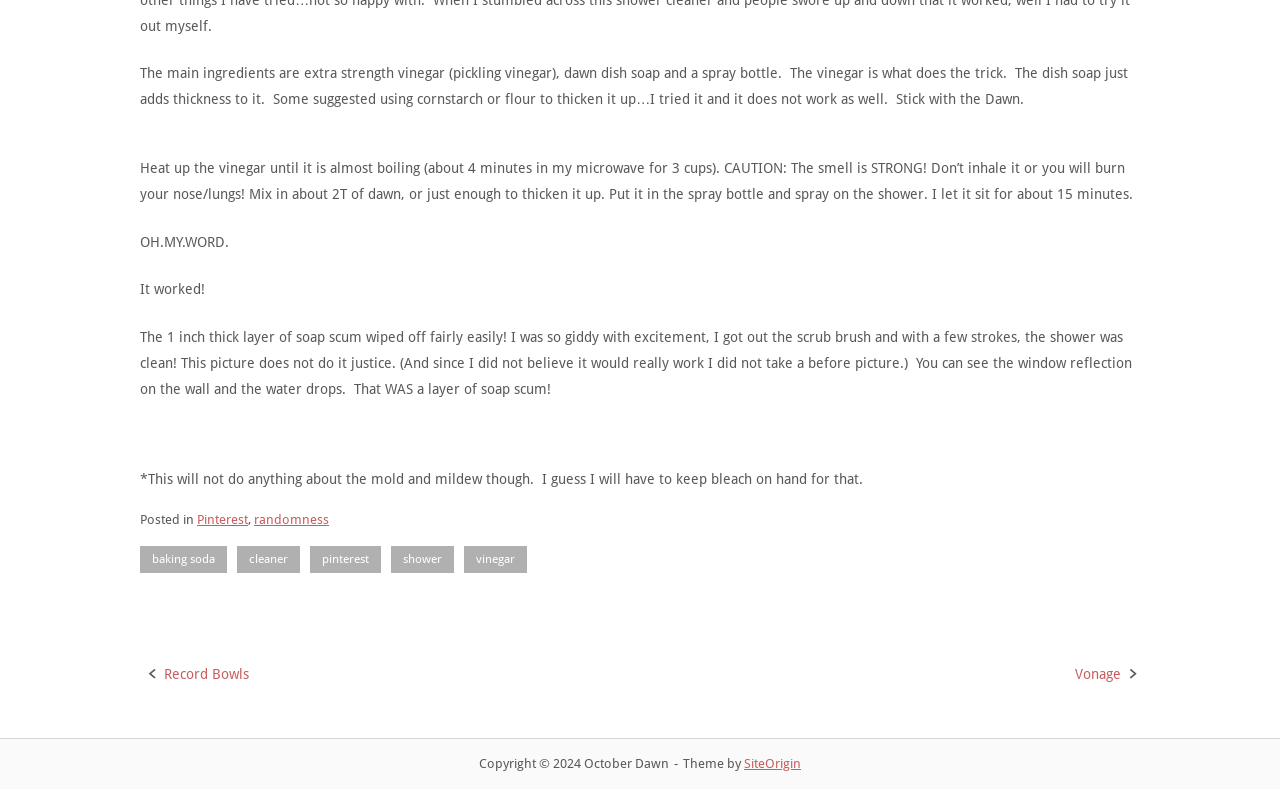Extract the bounding box coordinates for the UI element described as: "Pinterest".

[0.154, 0.649, 0.194, 0.668]